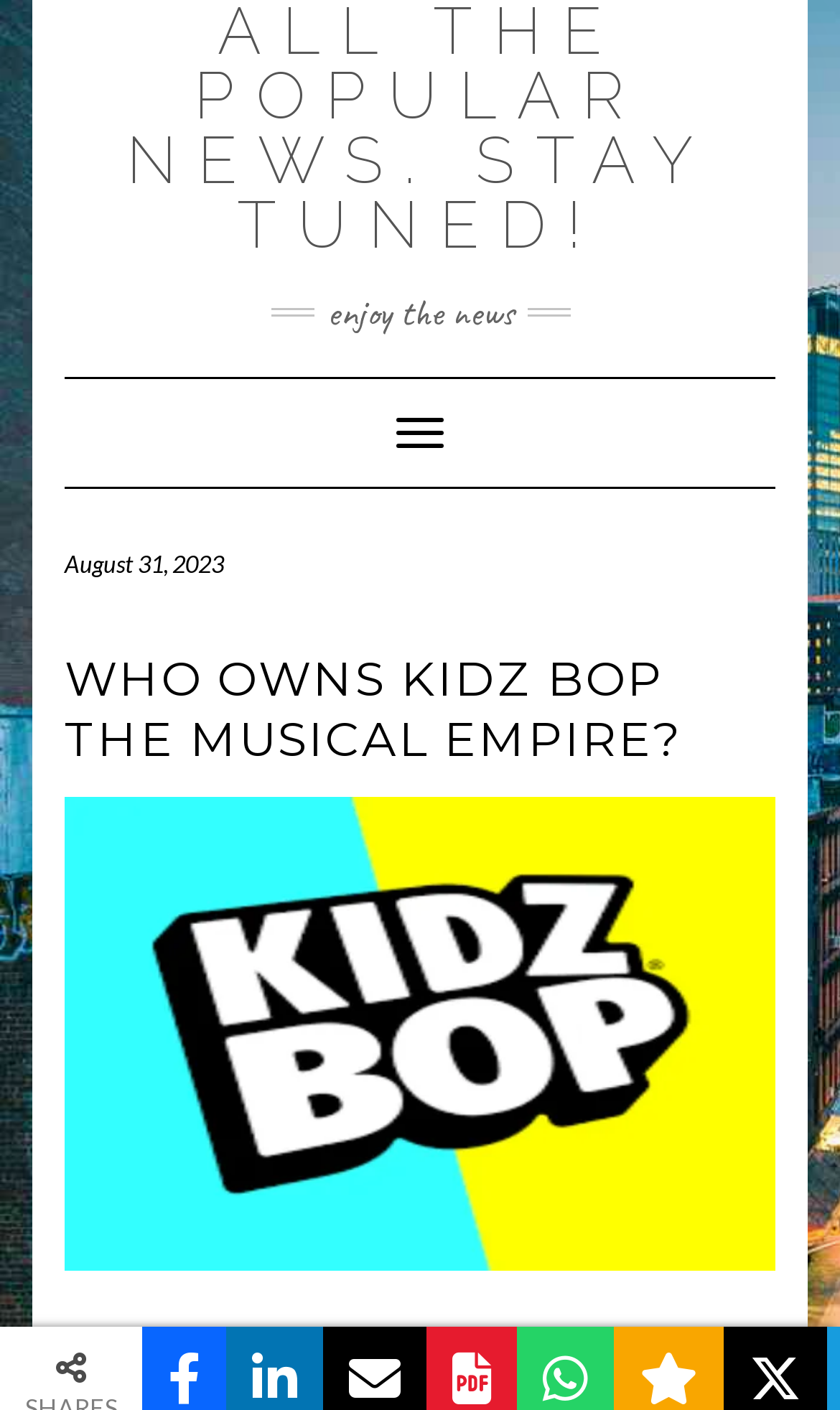What is the text of the webpage's headline?

WHO OWNS KIDZ BOP THE MUSICAL EMPIRE?